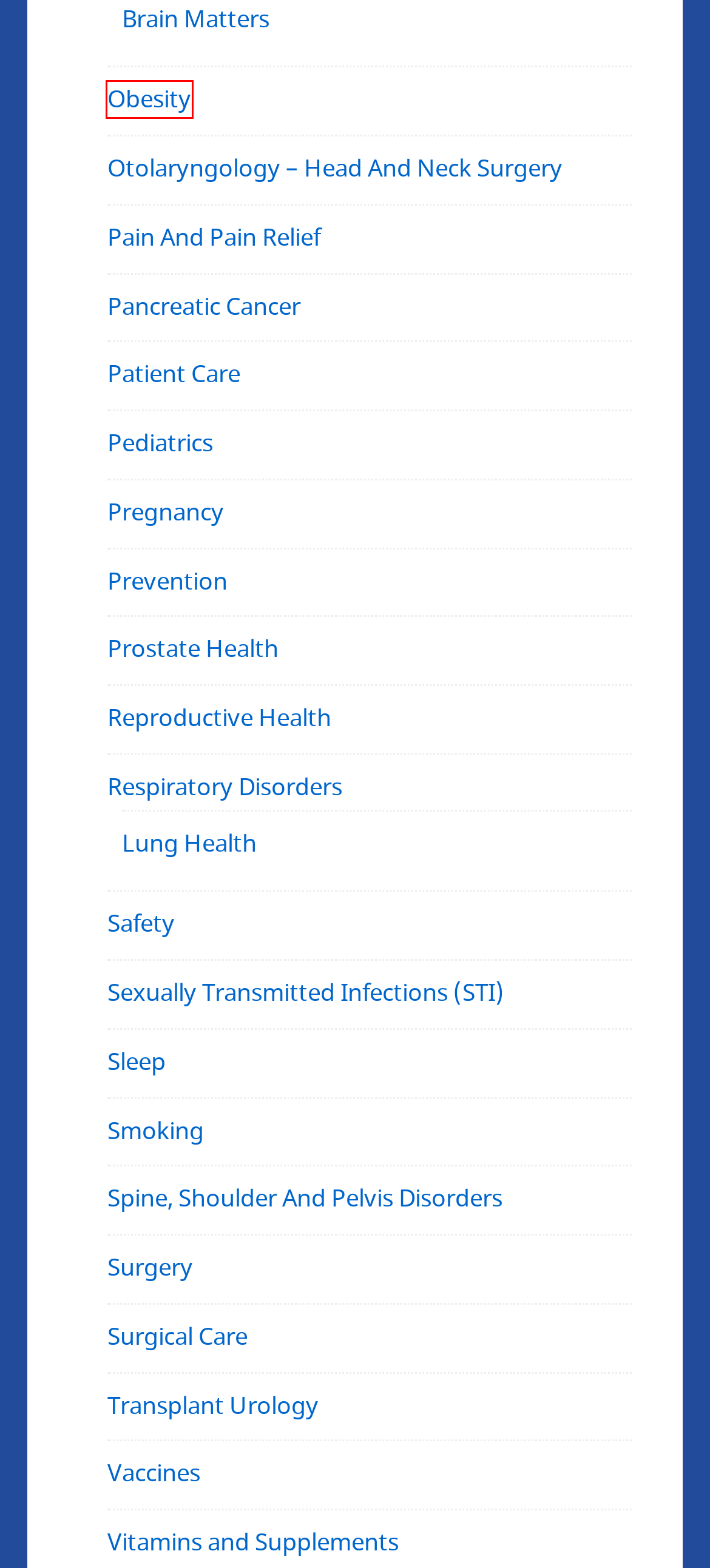You see a screenshot of a webpage with a red bounding box surrounding an element. Pick the webpage description that most accurately represents the new webpage after interacting with the element in the red bounding box. The options are:
A. Obesity – Johns Hopkins Medicine Podcasts
B. Sexually Transmitted Infections (STI) – Johns Hopkins Medicine Podcasts
C. Brain Matters – Johns Hopkins Medicine Podcasts
D. Vaccines – Johns Hopkins Medicine Podcasts
E. Spine, Shoulder And Pelvis Disorders – Johns Hopkins Medicine Podcasts
F. Prostate Health – Johns Hopkins Medicine Podcasts
G. Lung Health – Johns Hopkins Medicine Podcasts
H. Pain And Pain Relief – Johns Hopkins Medicine Podcasts

A